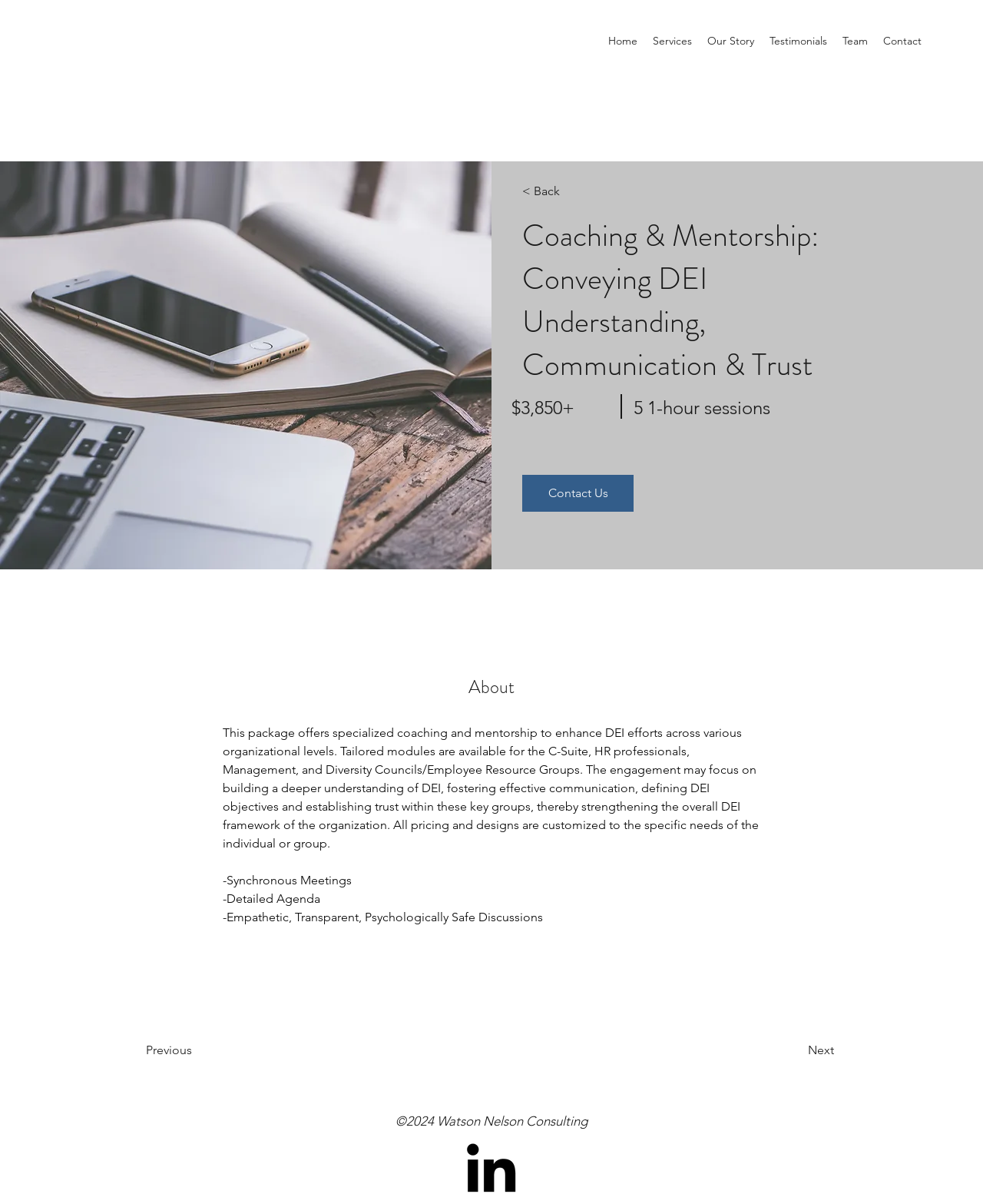Provide the bounding box coordinates of the UI element that matches the description: "Contact Us".

[0.531, 0.394, 0.645, 0.425]